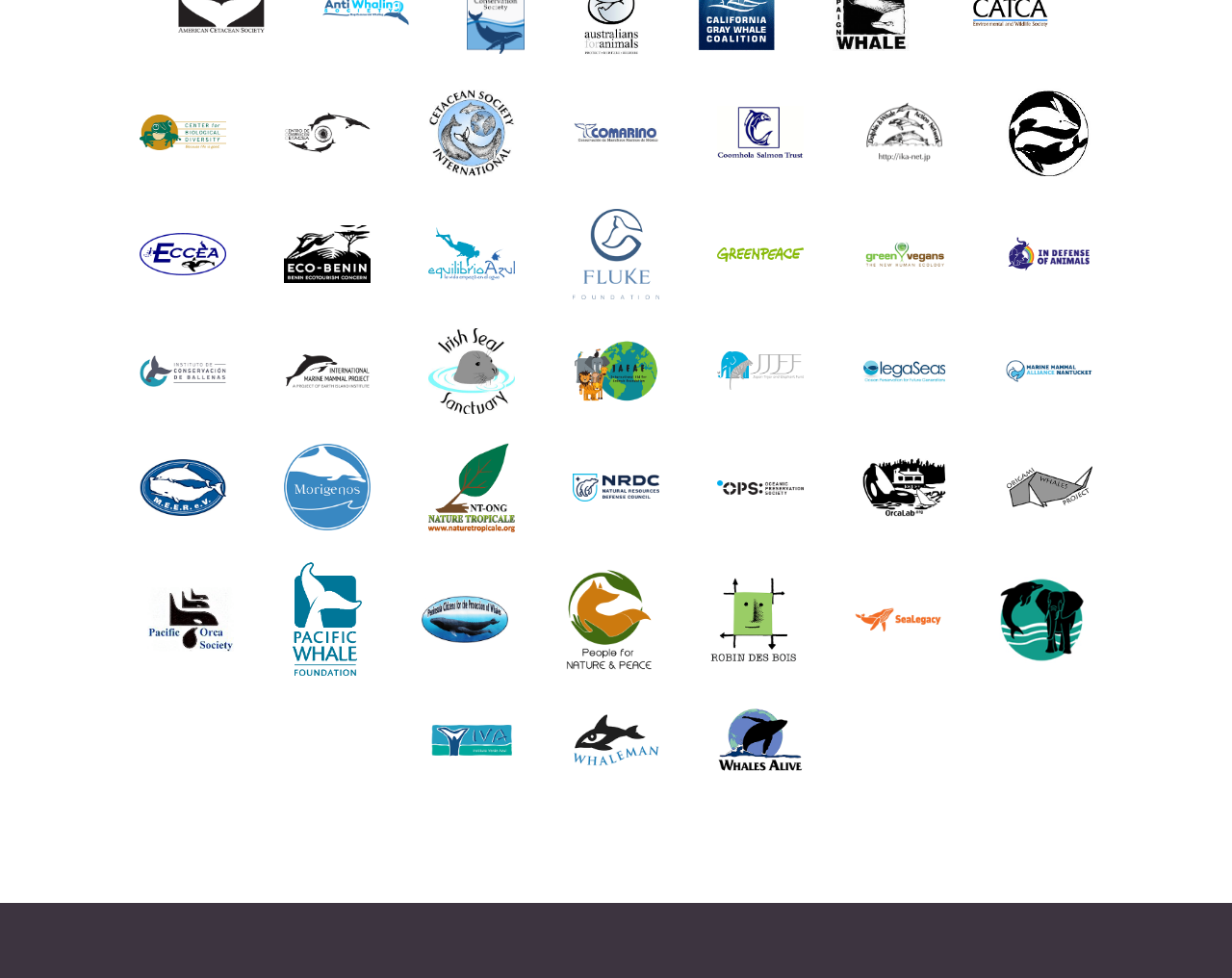Kindly determine the bounding box coordinates for the clickable area to achieve the given instruction: "explore Greenpeace".

[0.582, 0.25, 0.652, 0.268]